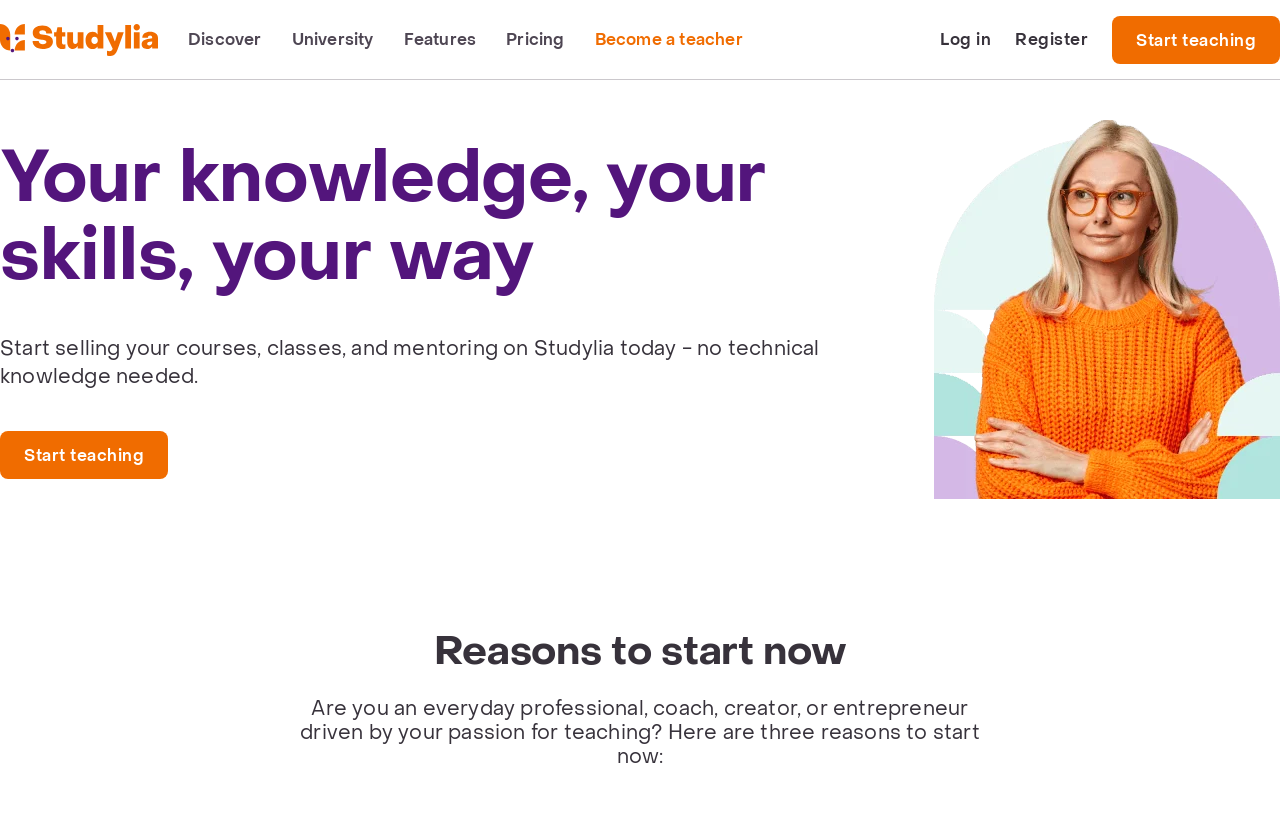Please analyze the image and provide a thorough answer to the question:
How many navigation links are in the top menu?

The top menu of the webpage has five navigation links: 'Discover', 'University', 'Features', 'Pricing', and 'Become a teacher'.